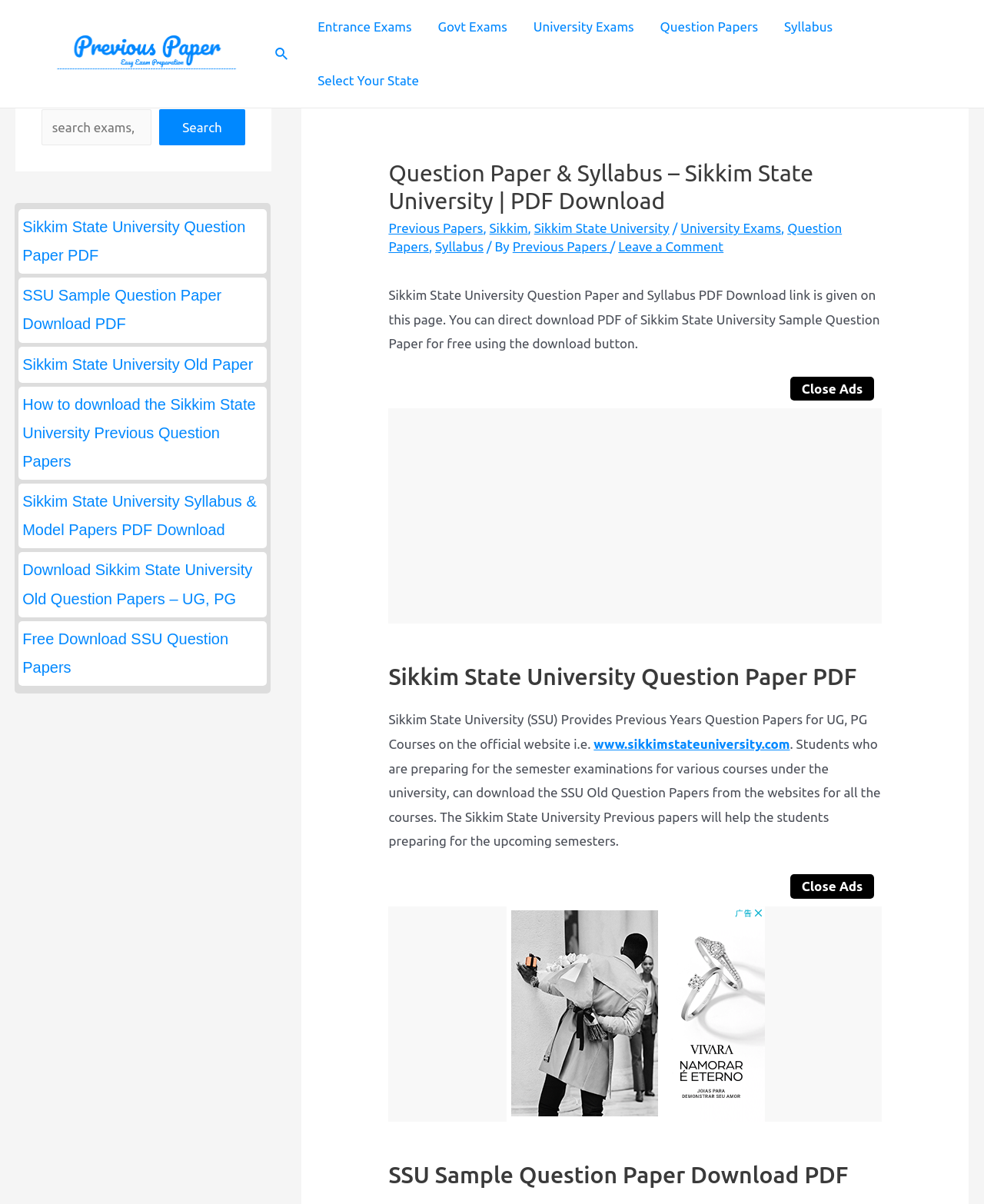Identify the bounding box coordinates for the UI element that matches this description: "About Us".

None